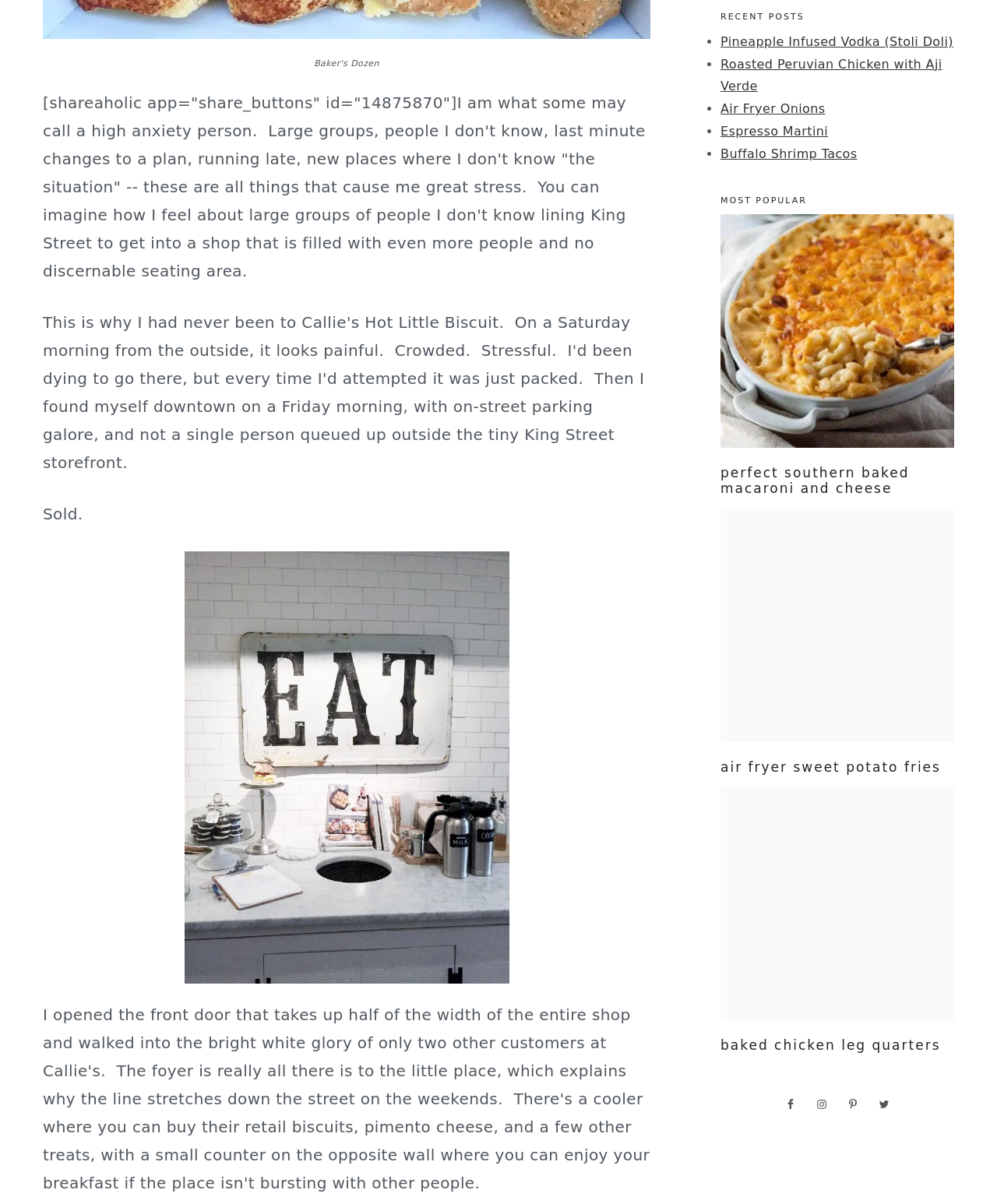Can you look at the image and give a comprehensive answer to the question:
What is the topic of the article 'Perfect Southern Baked Macaroni and Cheese'?

The article 'Perfect Southern Baked Macaroni and Cheese' is likely a recipe article, given its title and the context of the webpage, which appears to be a food blog. The link and image associated with the article also support this conclusion.